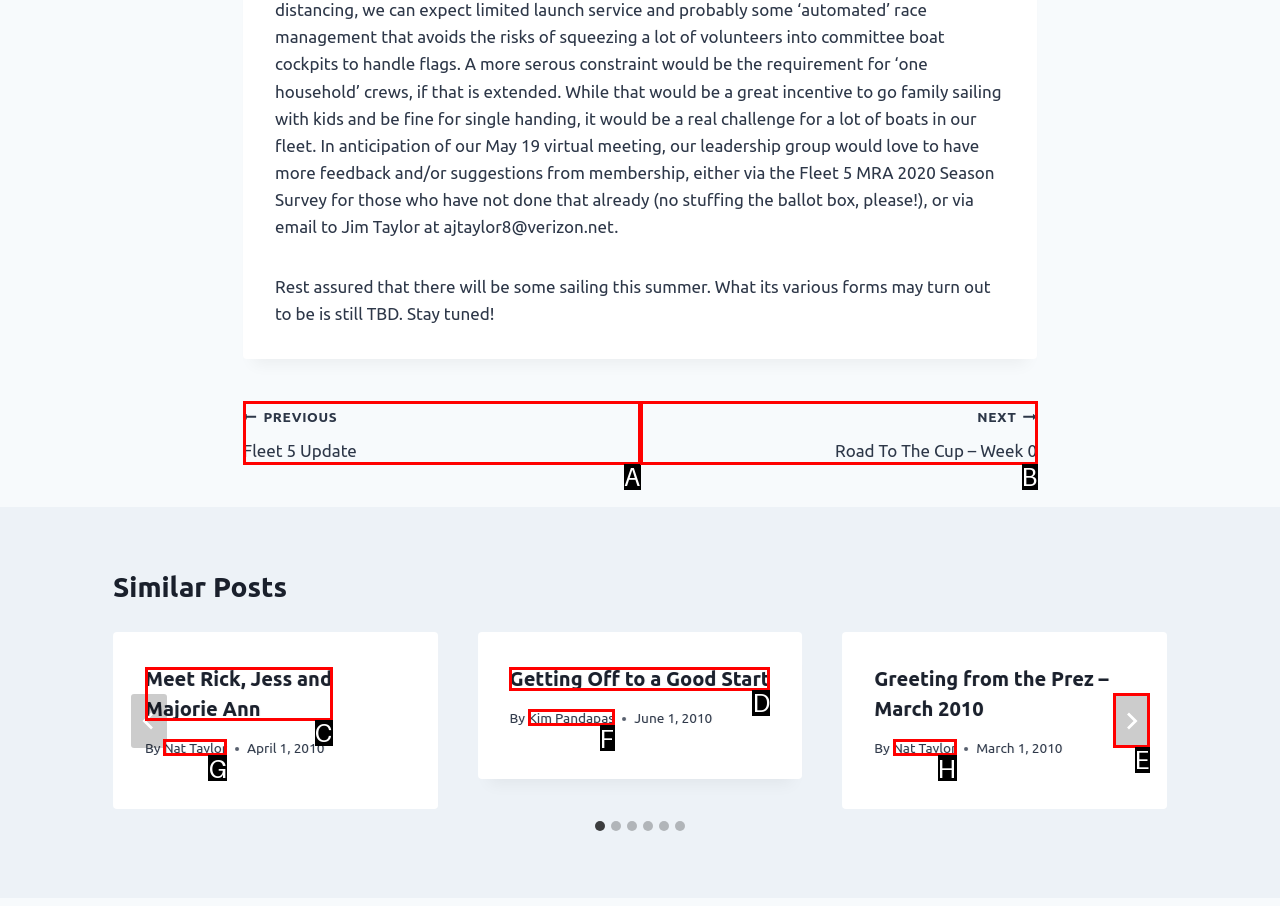Select the HTML element that should be clicked to accomplish the task: Go to the next slide Reply with the corresponding letter of the option.

E